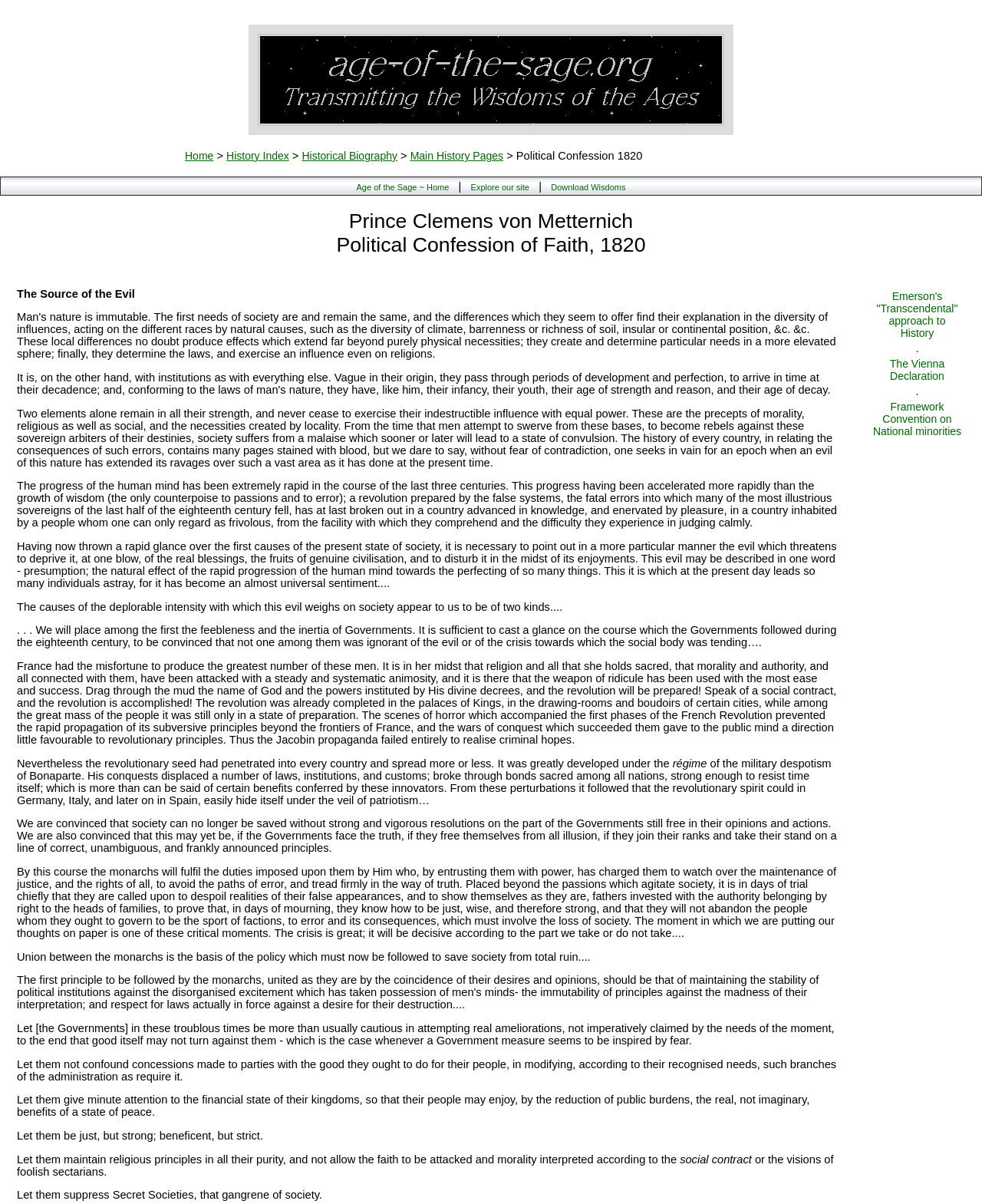Locate the headline of the webpage and generate its content.

Prince Clemens von Metternich
Political Confession of Faith, 1820